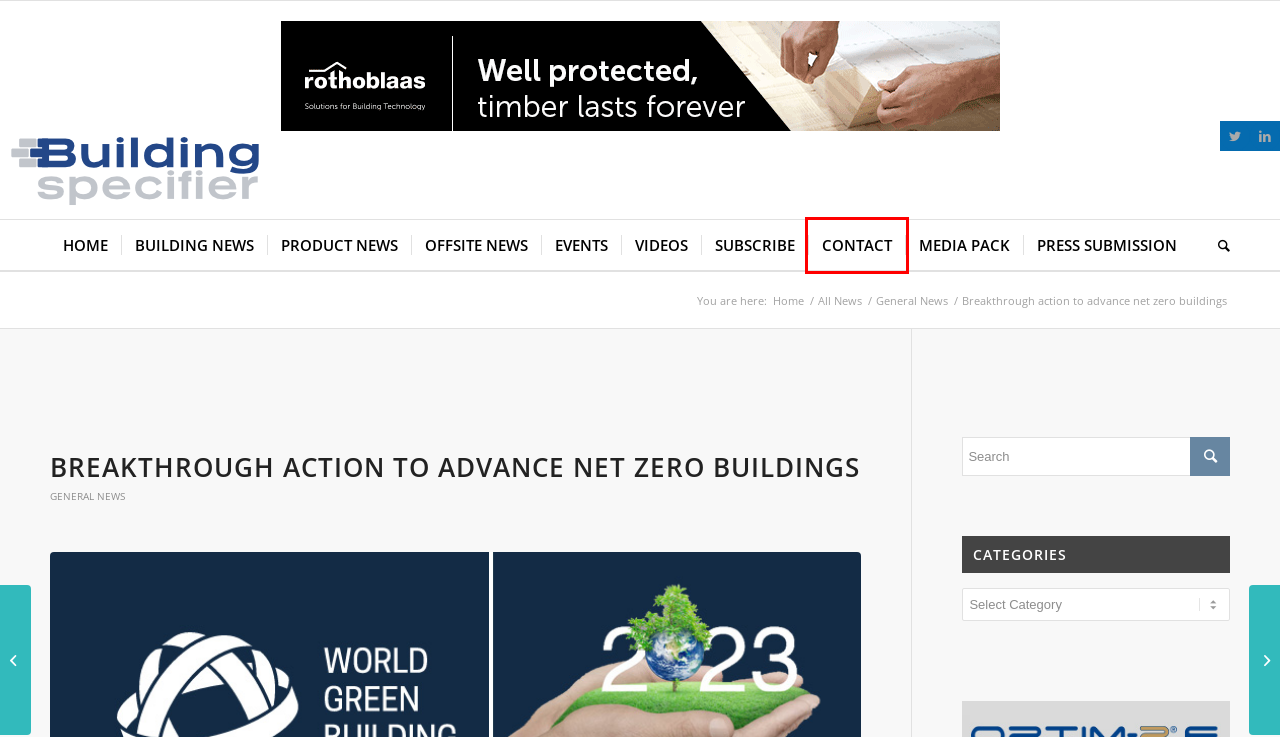You see a screenshot of a webpage with a red bounding box surrounding an element. Pick the webpage description that most accurately represents the new webpage after interacting with the element in the red bounding box. The options are:
A. Video Gallery – Building Specifier
B. General News – Building Specifier
C. Offsite News – Building Specifier
D. Press Submission – Building Specifier
E. Ecobuild – Building Specifier
F. Product News – Building Specifier
G. Contact – Building Specifier
H. All News – Building Specifier

G